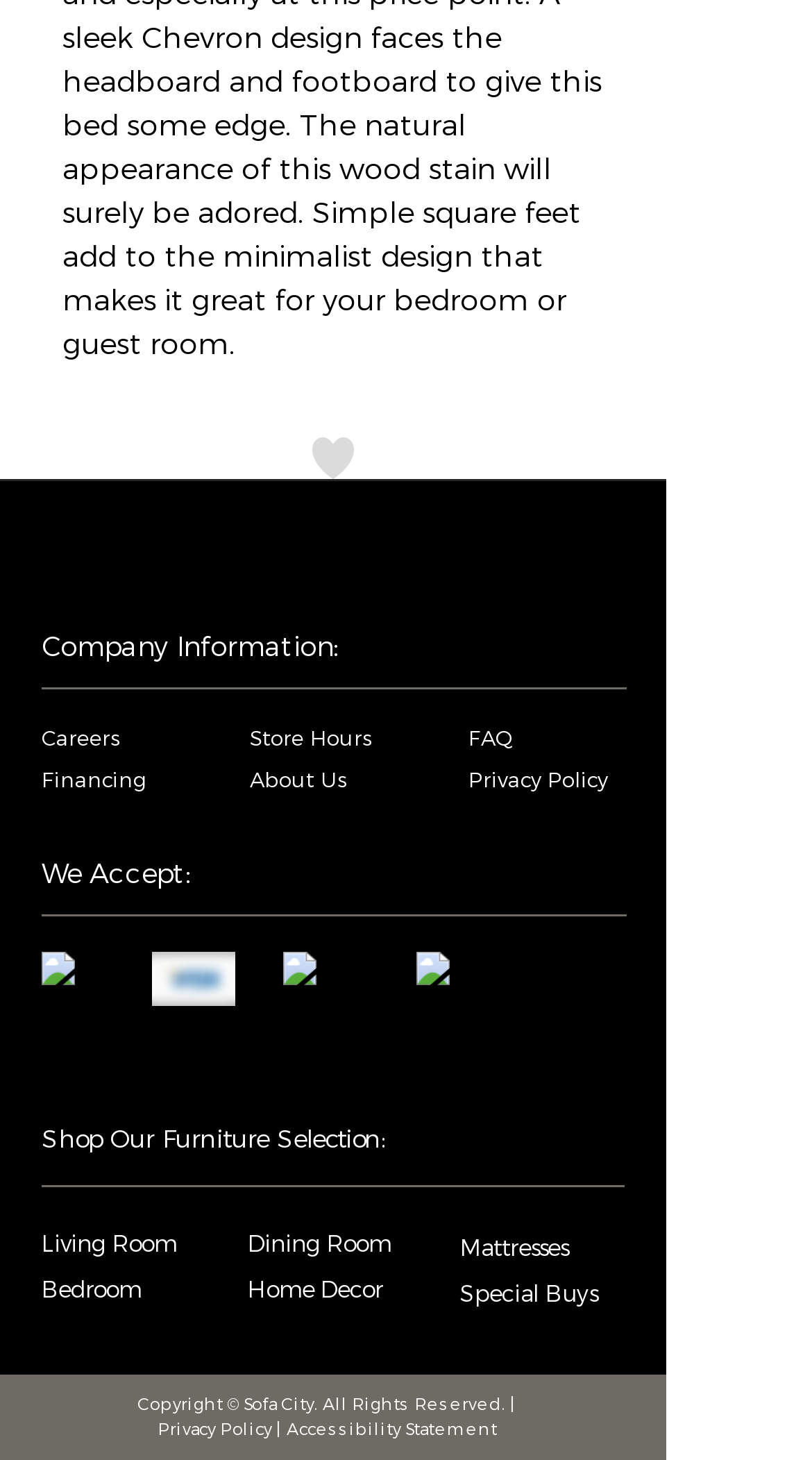Please find the bounding box coordinates of the element that needs to be clicked to perform the following instruction: "View Store Hours". The bounding box coordinates should be four float numbers between 0 and 1, represented as [left, top, right, bottom].

[0.308, 0.497, 0.456, 0.515]